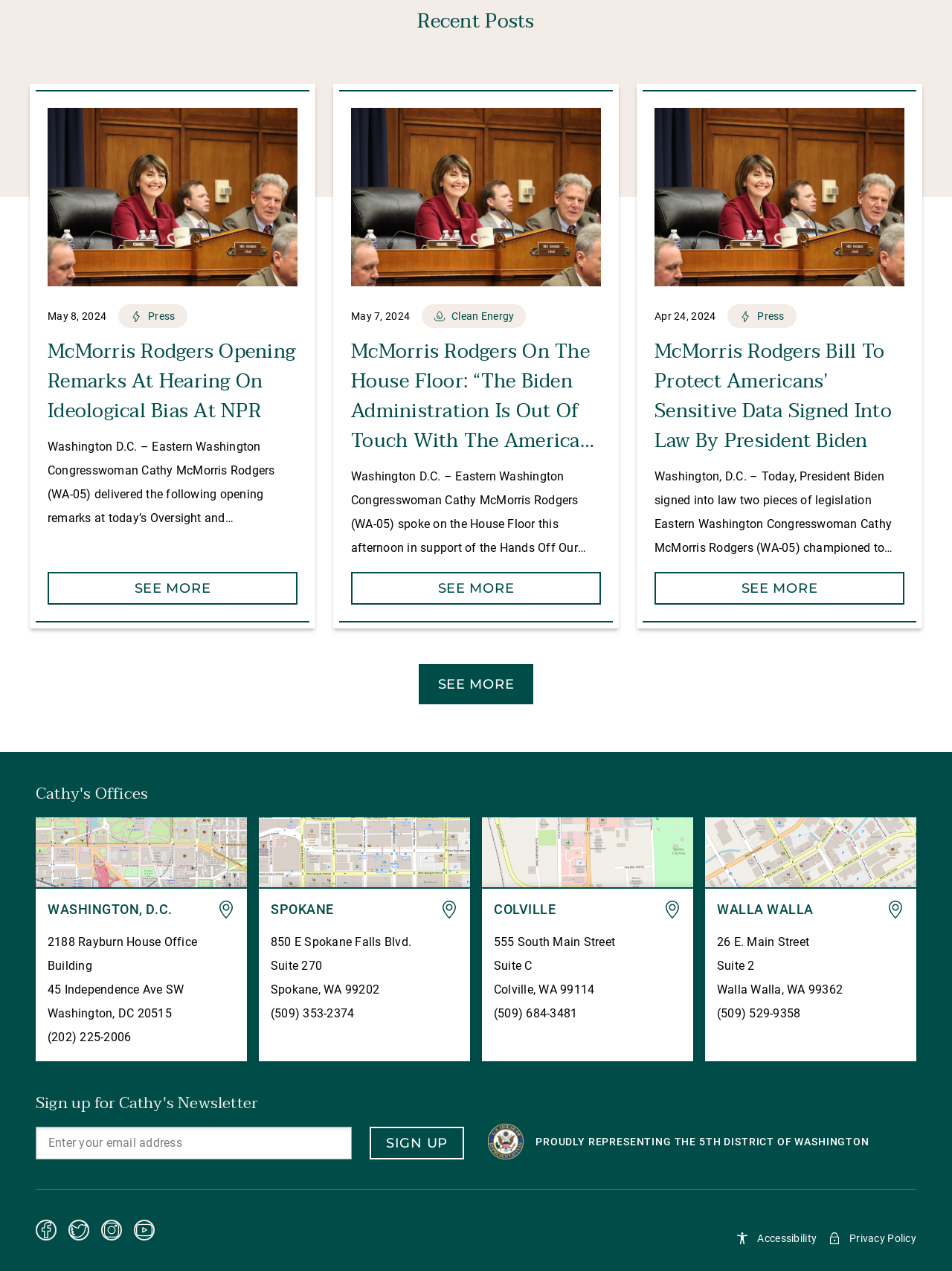By analyzing the image, answer the following question with a detailed response: What is the topic of the latest press release?

I looked at the first press release listed on the webpage, which has the title 'May 8, 2024 Press McMorris Rodgers Opening Remarks At Hearing On Ideological Bias At NPR'.